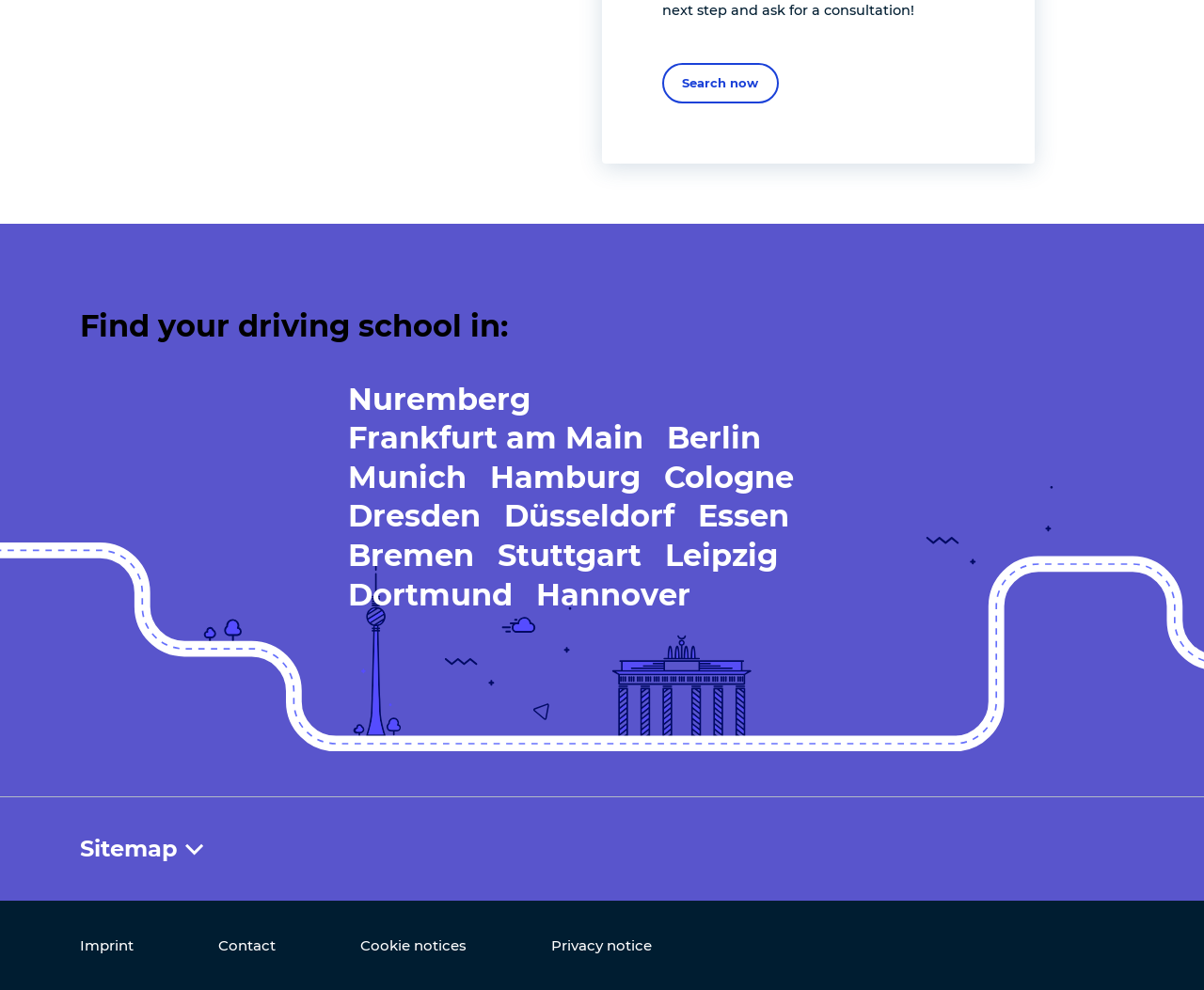How many cities are listed?
Give a thorough and detailed response to the question.

By counting the number of links with city names, I found 11 cities listed: Nuremberg, Frankfurt am Main, Berlin, Munich, Hamburg, Cologne, Dresden, Düsseldorf, Essen, Bremen, and Stuttgart.